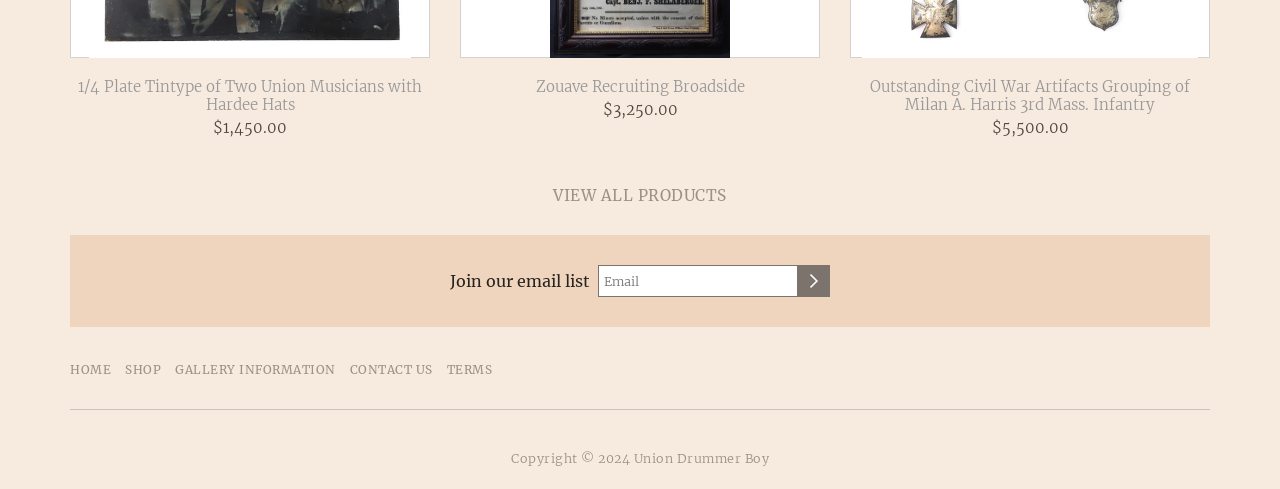Please predict the bounding box coordinates (top-left x, top-left y, bottom-right x, bottom-right y) for the UI element in the screenshot that fits the description: Contact Us

[0.273, 0.728, 0.338, 0.785]